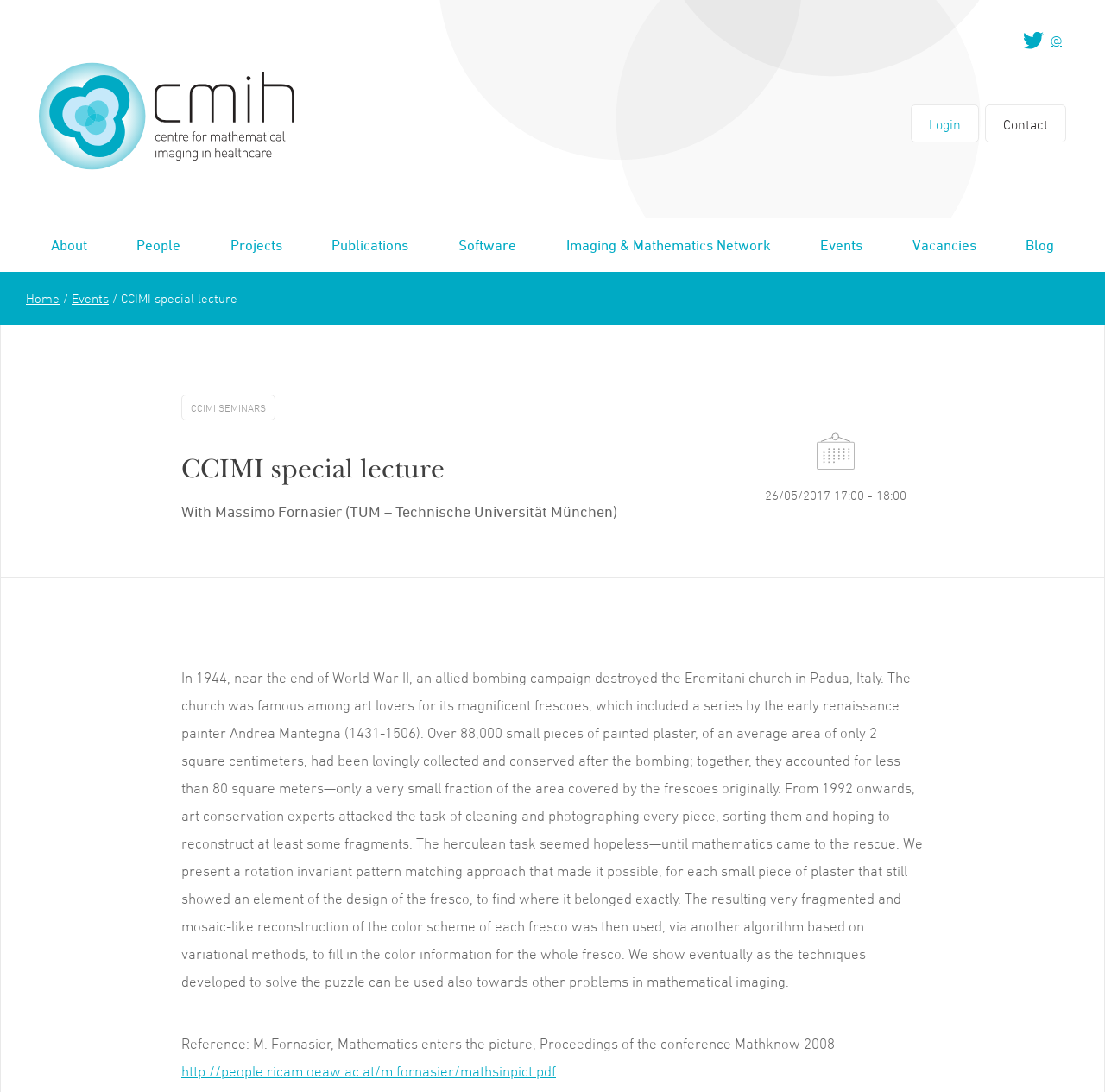Provide the bounding box coordinates for the UI element that is described as: "Blog".

[0.906, 0.2, 0.977, 0.249]